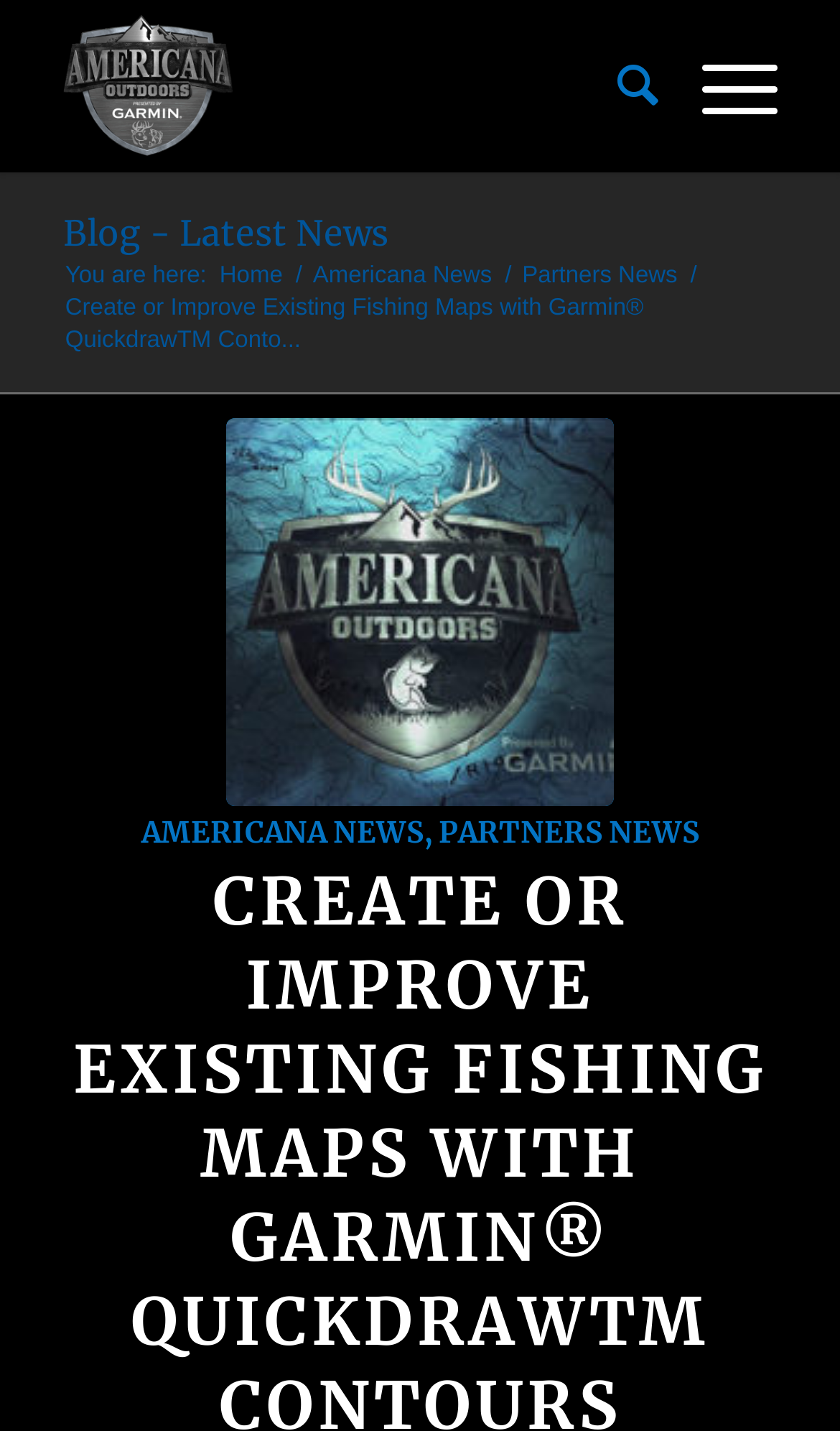Determine the bounding box coordinates of the element's region needed to click to follow the instruction: "Click the Garmin logo". Provide these coordinates as four float numbers between 0 and 1, formatted as [left, top, right, bottom].

[0.075, 0.0, 0.28, 0.12]